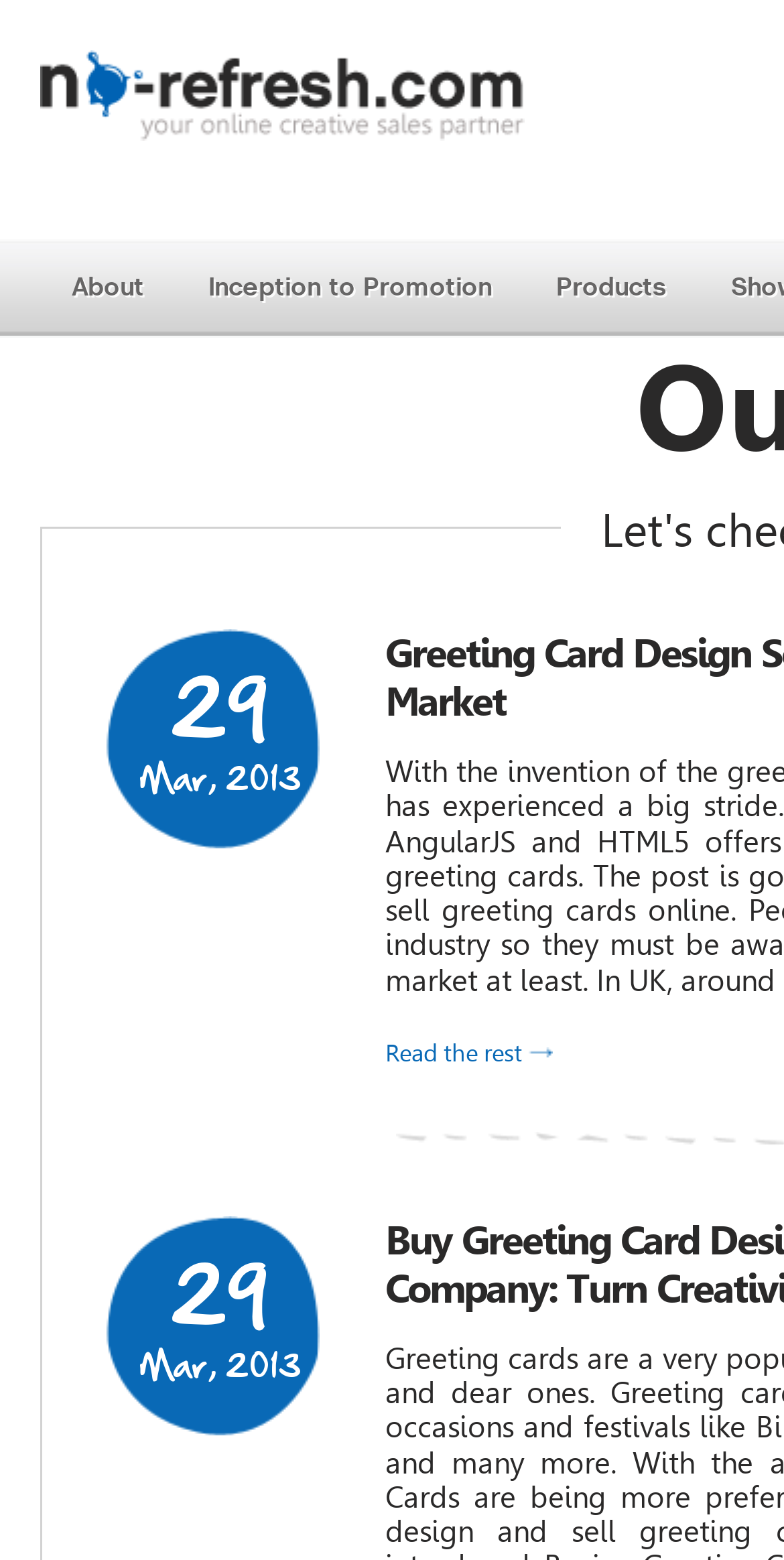Using floating point numbers between 0 and 1, provide the bounding box coordinates in the format (top-left x, top-left y, bottom-right x, bottom-right y). Locate the UI element described here: Products

[0.668, 0.156, 0.891, 0.213]